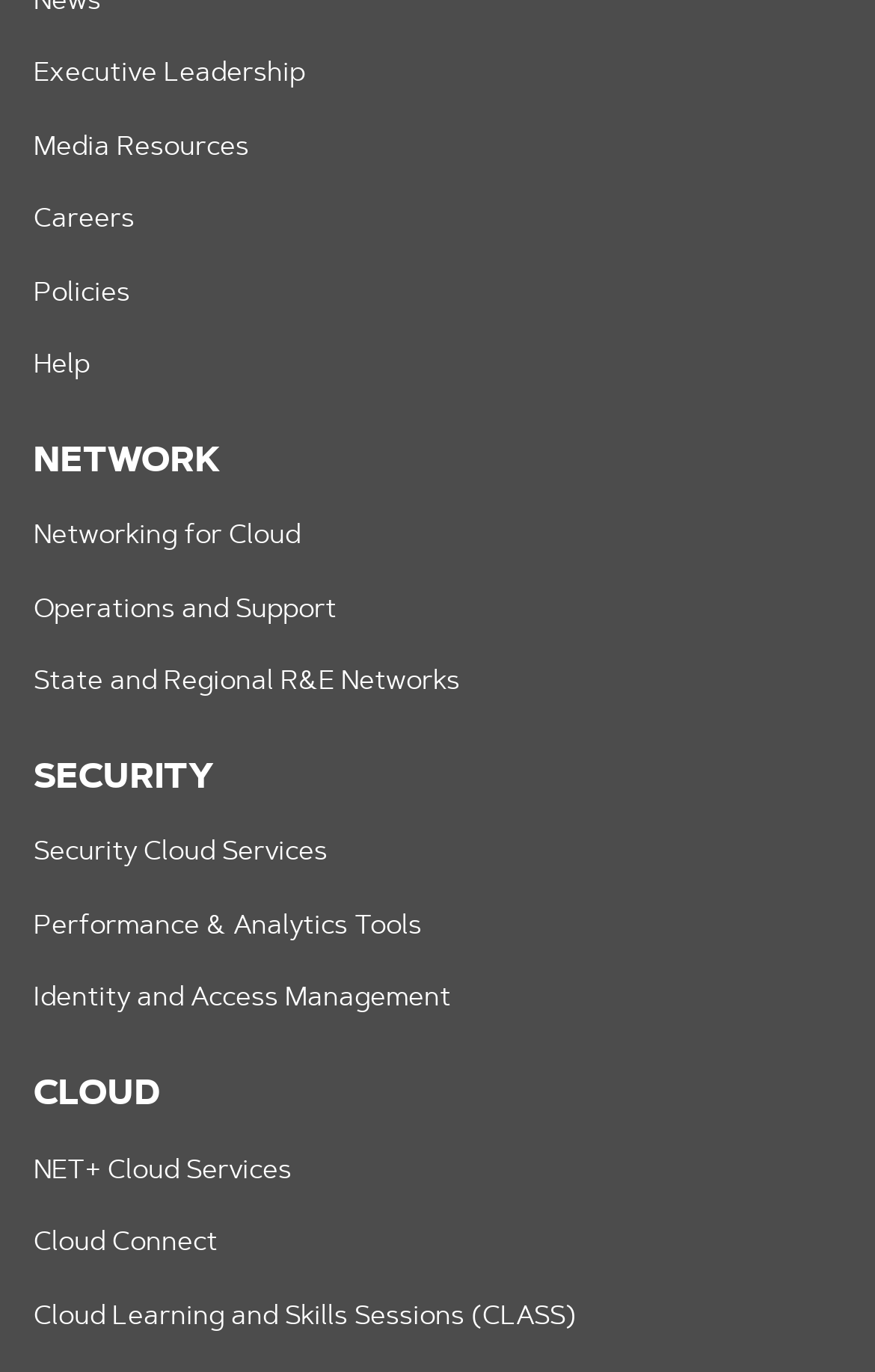How many links are there in total?
Using the screenshot, give a one-word or short phrase answer.

16